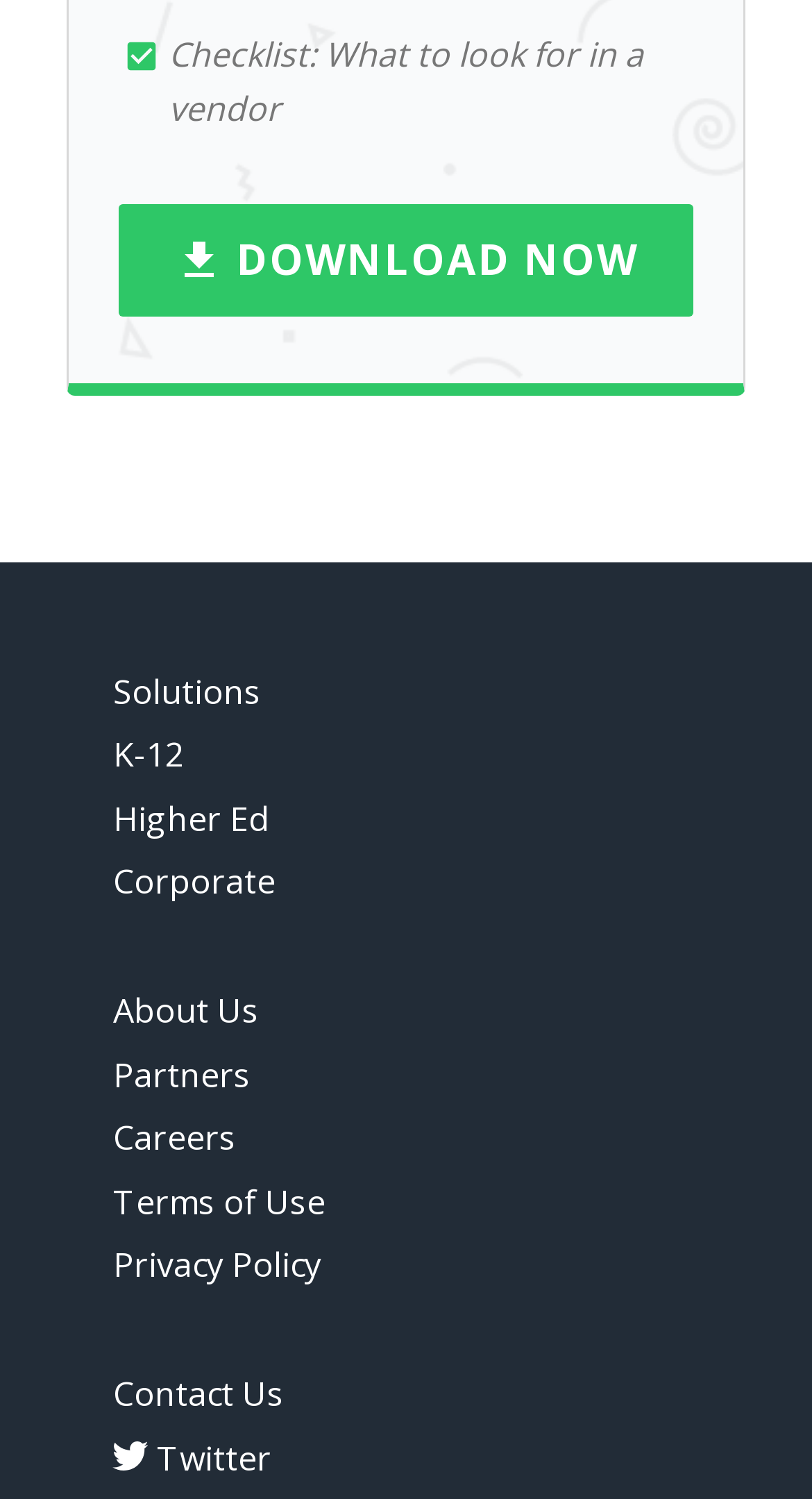Identify the bounding box coordinates of the element to click to follow this instruction: 'visit the K-12 page'. Ensure the coordinates are four float values between 0 and 1, provided as [left, top, right, bottom].

[0.139, 0.488, 0.227, 0.519]